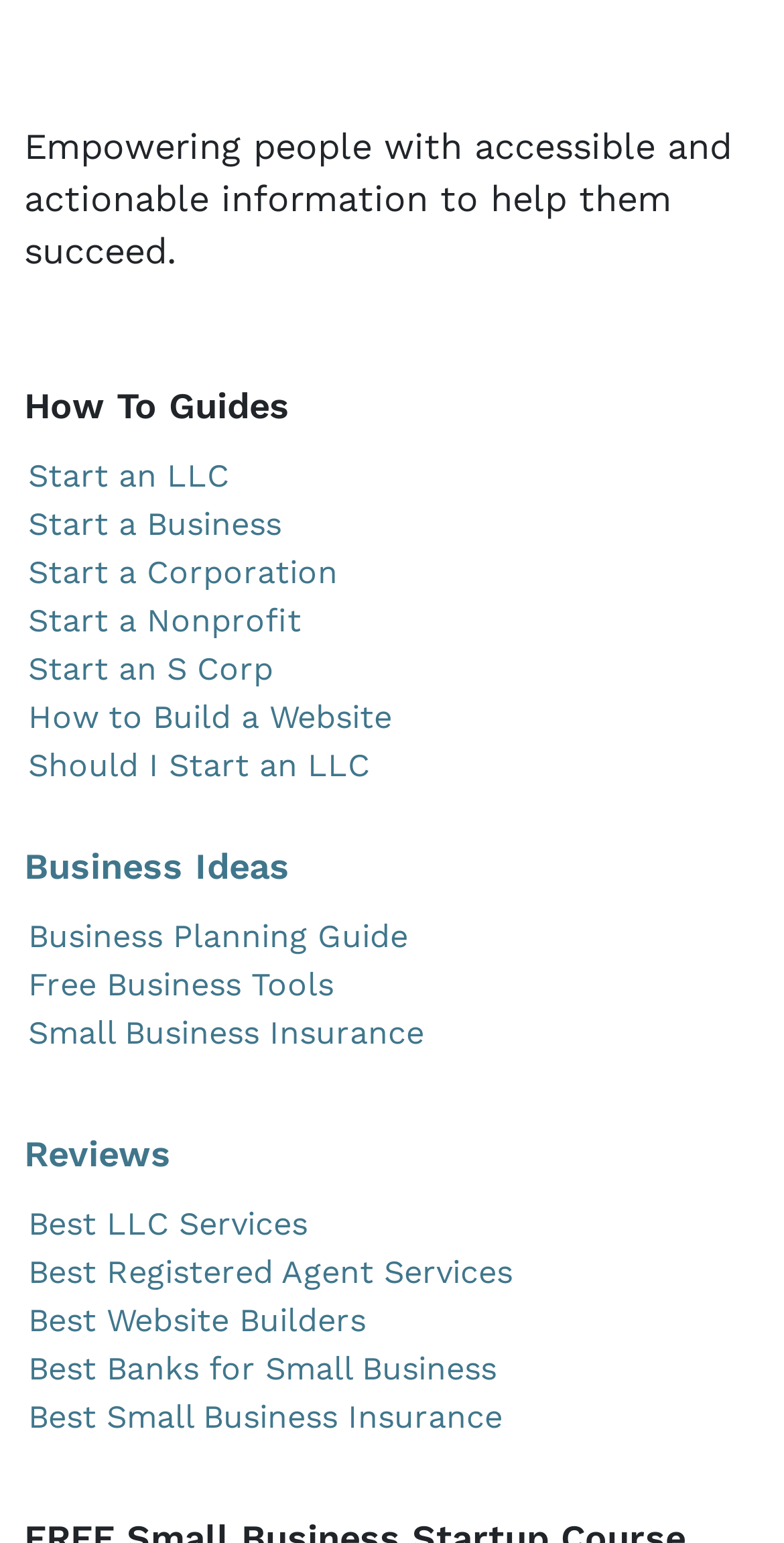Carefully examine the image and provide an in-depth answer to the question: How many review categories are available?

From the links provided, it is clear that there are reviews for LLC services, registered agent services, website builders, banks for small business, and small business insurance. Therefore, there are 5 review categories available.